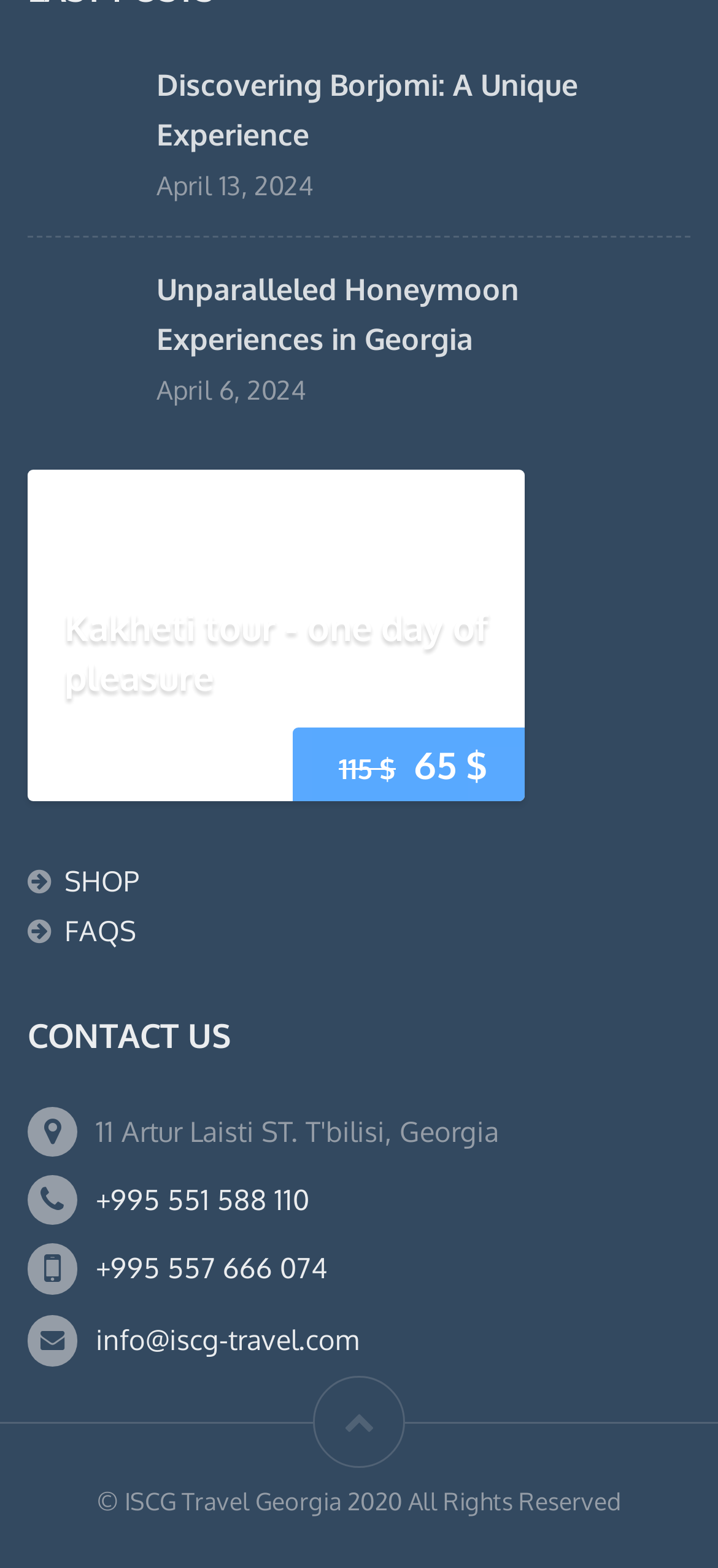Please specify the coordinates of the bounding box for the element that should be clicked to carry out this instruction: "Send an email to 'info@iscg-travel.com'". The coordinates must be four float numbers between 0 and 1, formatted as [left, top, right, bottom].

[0.134, 0.844, 0.5, 0.867]